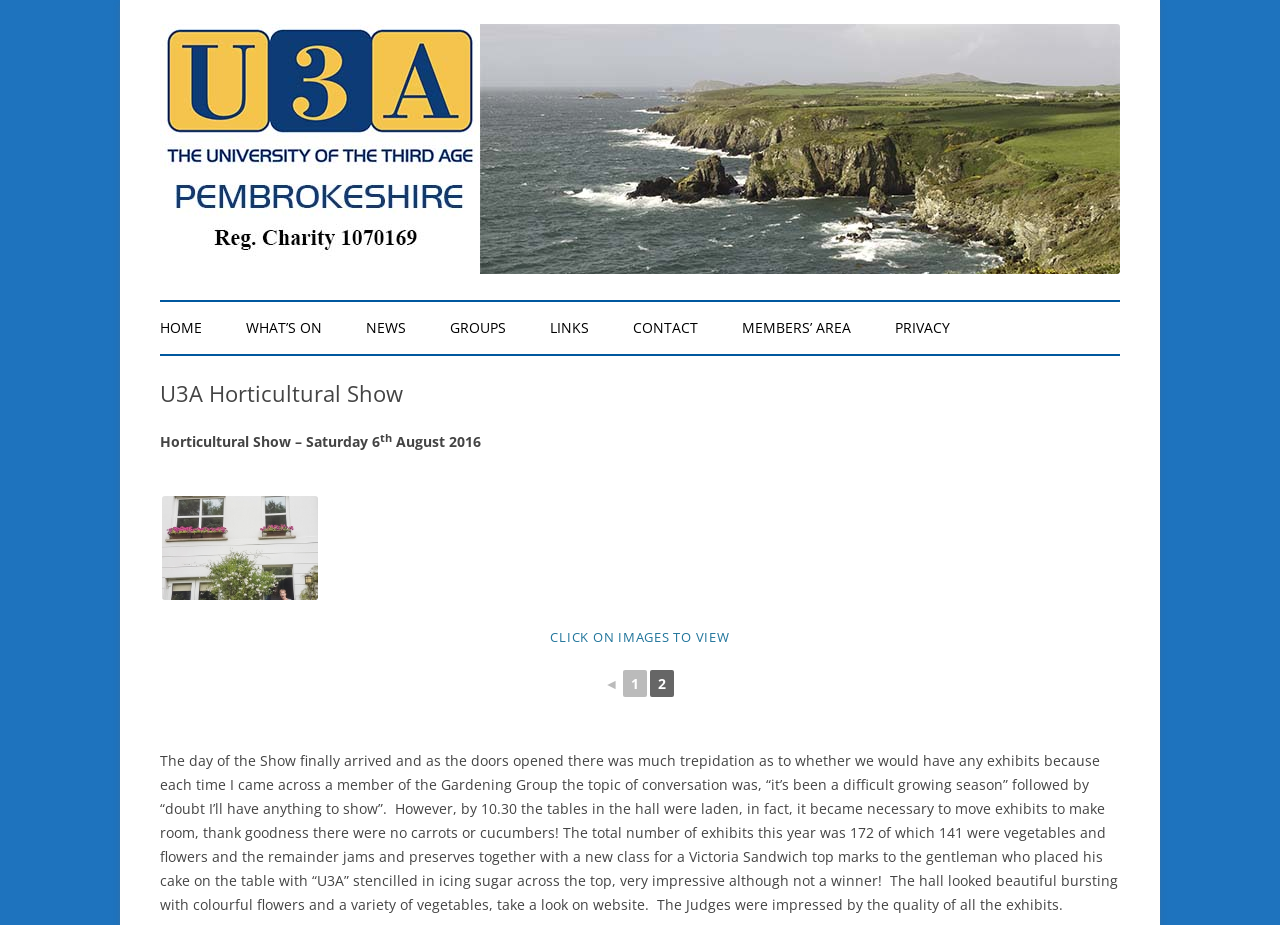Determine the bounding box coordinates of the clickable element necessary to fulfill the instruction: "Click the 'About' link". Provide the coordinates as four float numbers within the 0 to 1 range, i.e., [left, top, right, bottom].

None